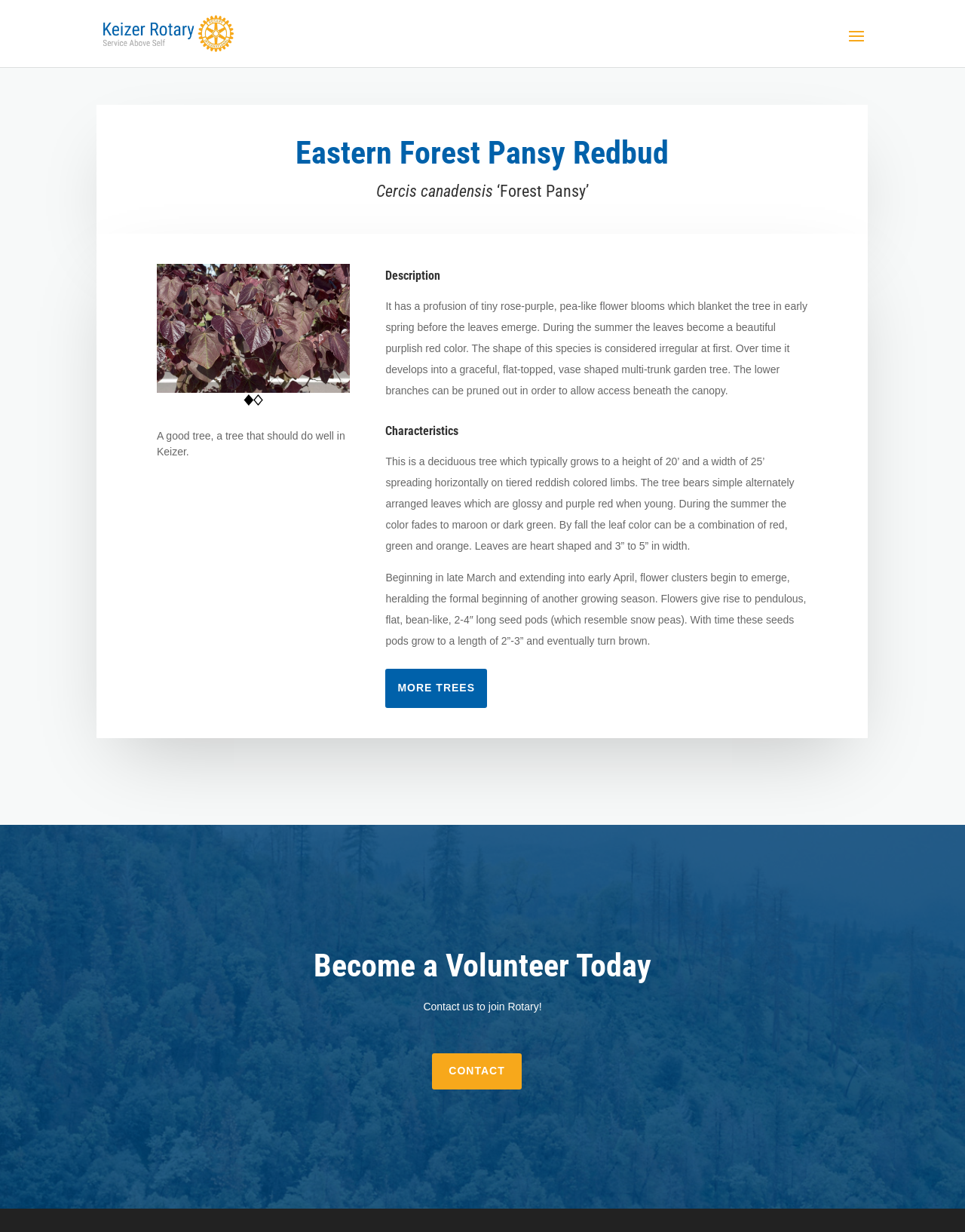What is the name of the tree described?
Using the image as a reference, give a one-word or short phrase answer.

Eastern Forest Pansy Redbud